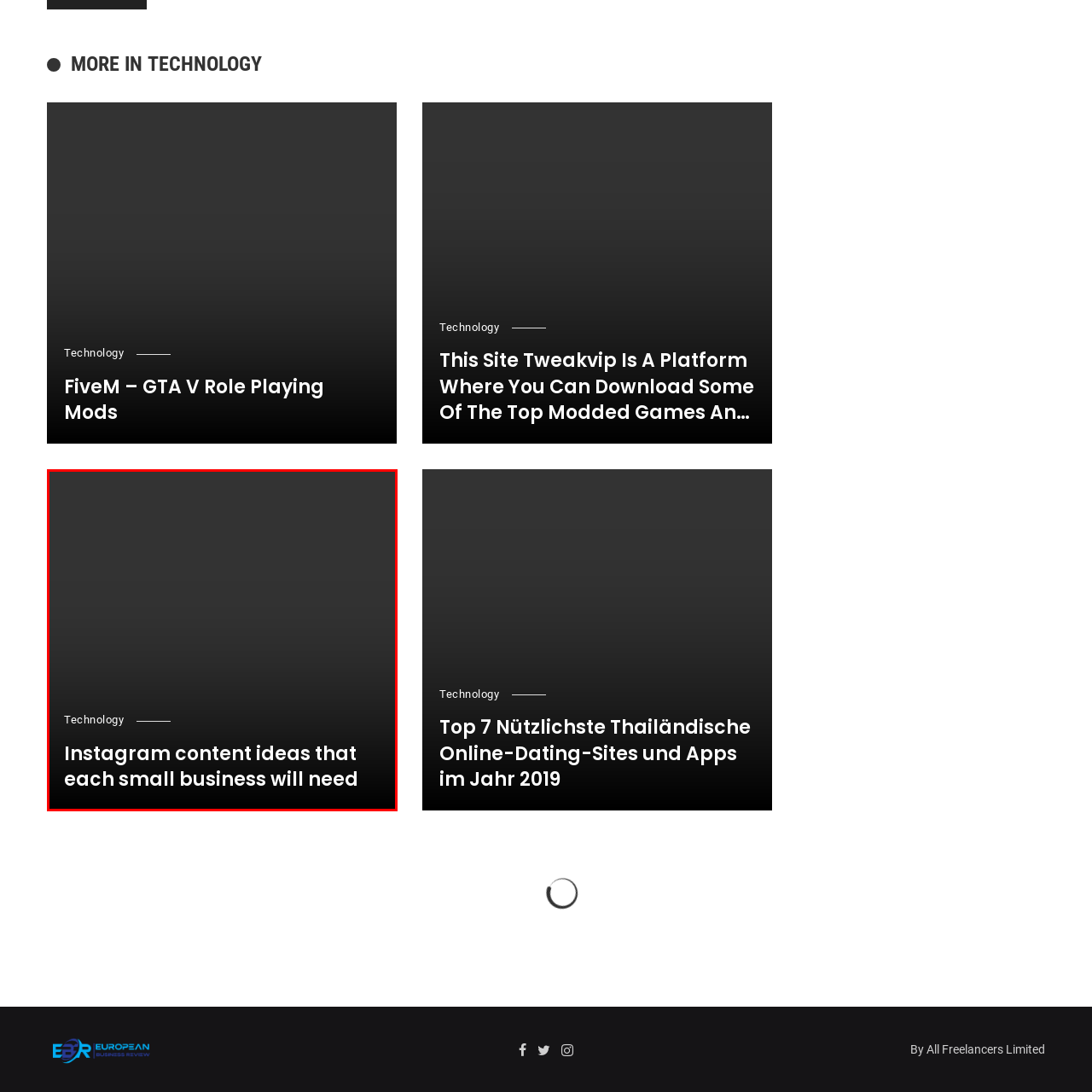Carefully describe the image located within the red boundary.

The image features a visually appealing layout from an article titled "Instagram content ideas that each small business will need," positioned within a section dedicated to technology. The heading above indicates a focus on technological insights related to social media strategy. The design is clean and modern, likely aimed at engaging small business owners seeking to enhance their Instagram presence. This content serves as a valuable resource to help businesses cultivate effective marketing strategies through curated ideas for social media engagement, thereby underlining the crucial role that platforms like Instagram play in contemporary business practices.